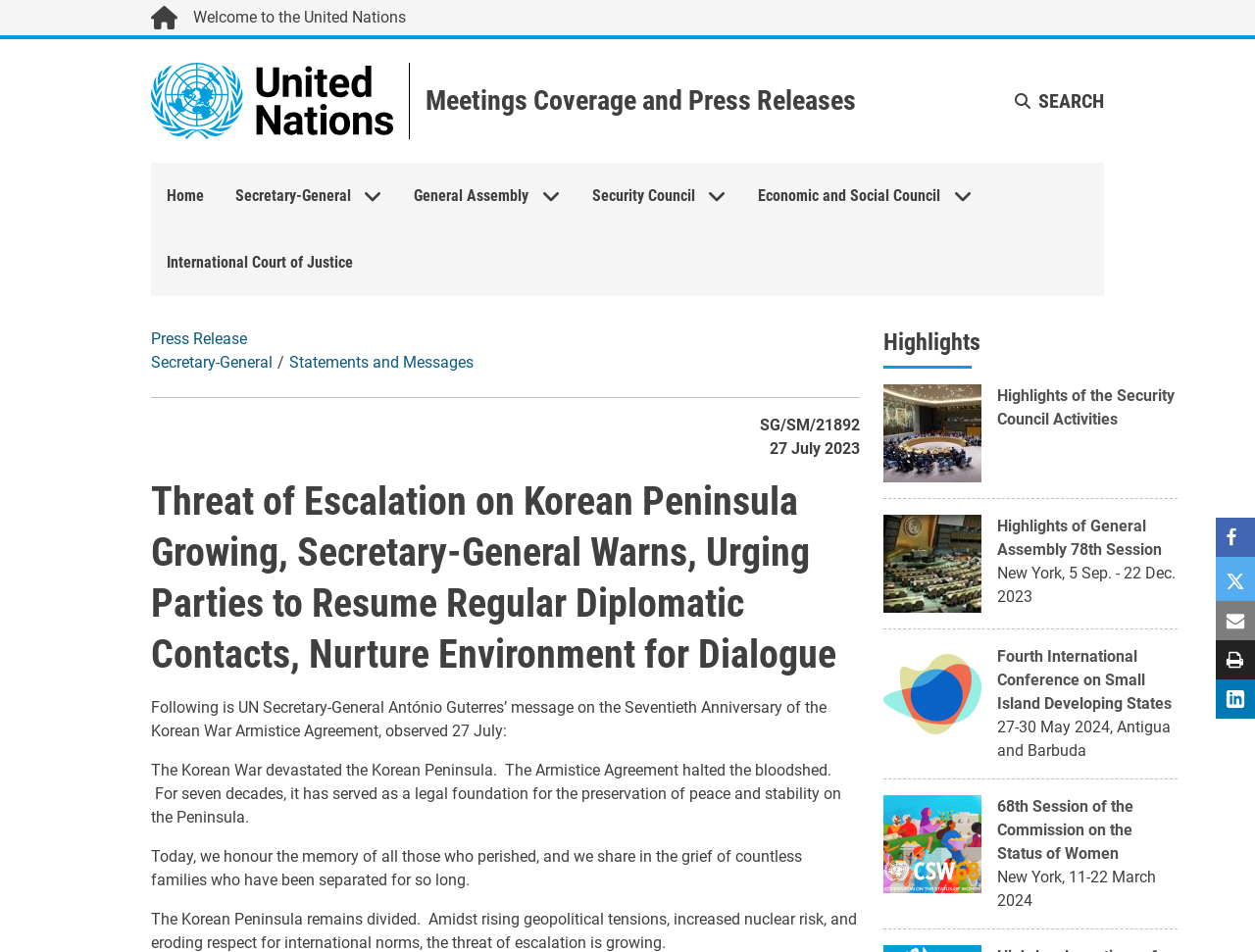Determine the bounding box coordinates of the element that should be clicked to execute the following command: "Check the 'Highlights'".

[0.704, 0.344, 0.88, 0.387]